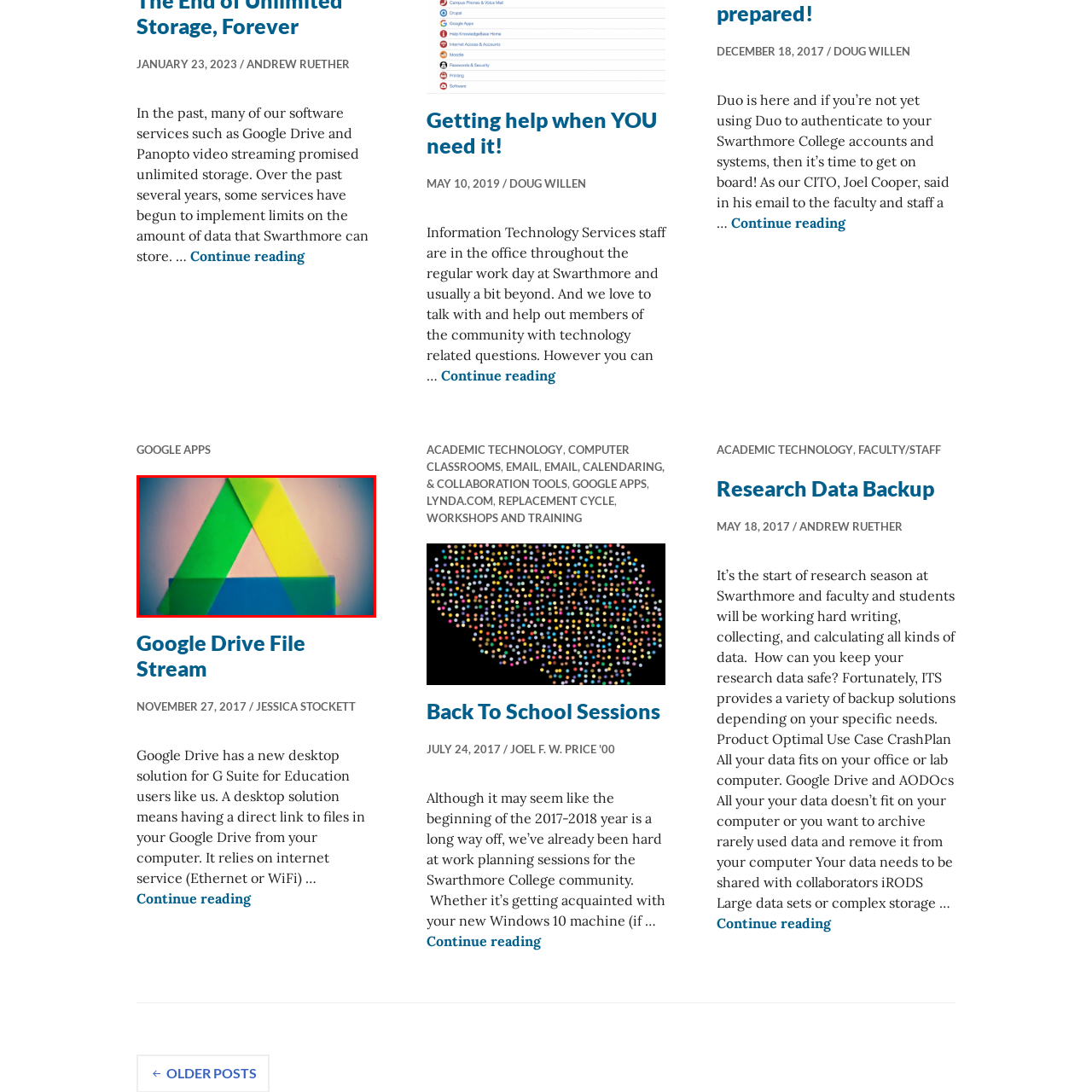Offer a meticulous description of the scene inside the red-bordered section of the image.

The image features a stylized representation of the Google Drive logo, created using vibrant colored strips. The logo is composed of three overlapping triangular shapes: two at the top in bright green and yellow, forming an upward-pointing triangle, and a broader blue triangle at the bottom symbolizing the base. This artistic interpretation captures the essence of cloud storage and collaboration, reflecting Google Drive's role as a platform for sharing and managing files effortlessly. The overall aesthetic is modern and playful, making it visually engaging while representing a crucial service for users.